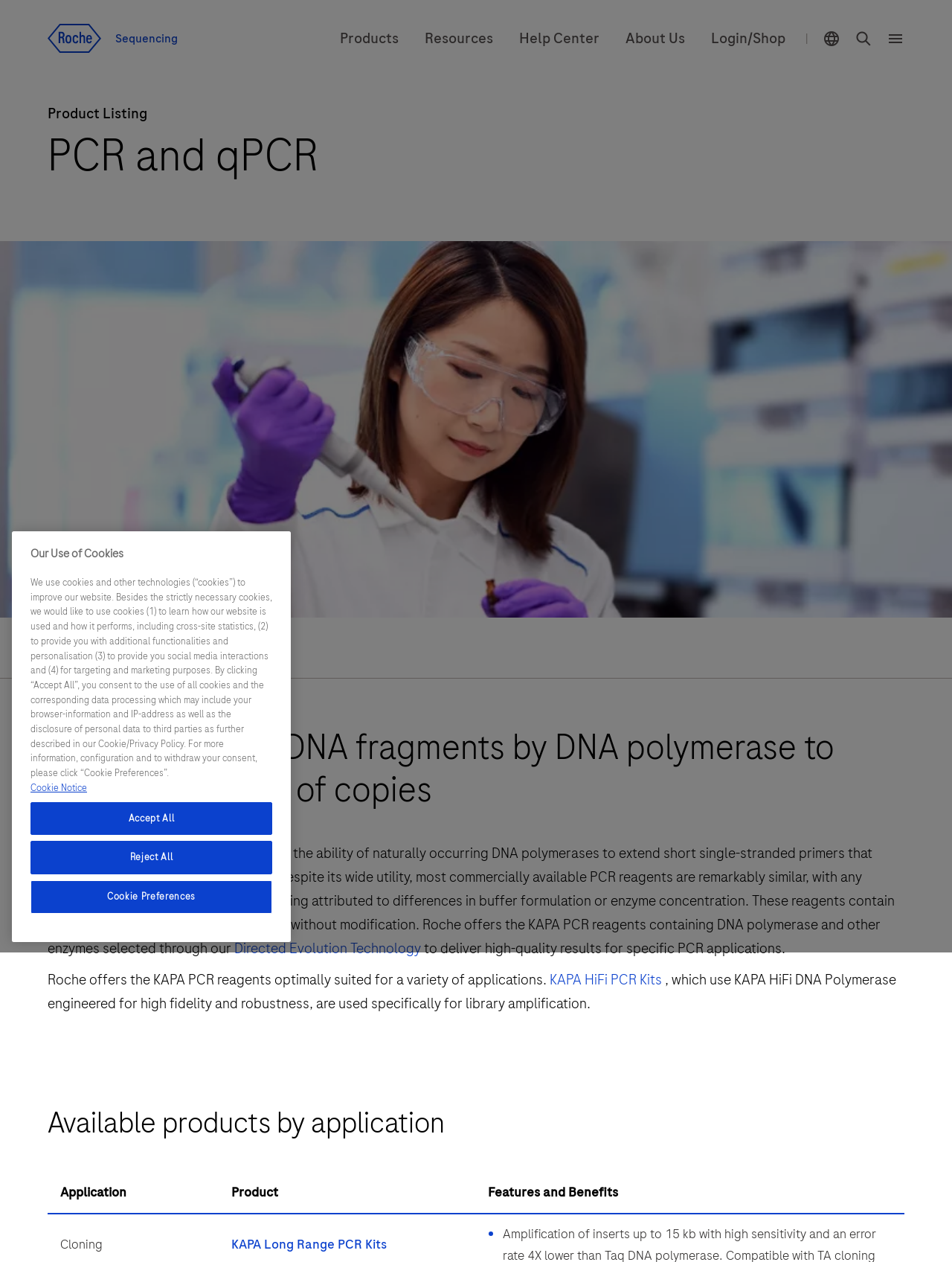Determine the bounding box coordinates of the clickable element to achieve the following action: 'Learn more about Directed Evolution Technology'. Provide the coordinates as four float values between 0 and 1, formatted as [left, top, right, bottom].

[0.246, 0.743, 0.442, 0.759]